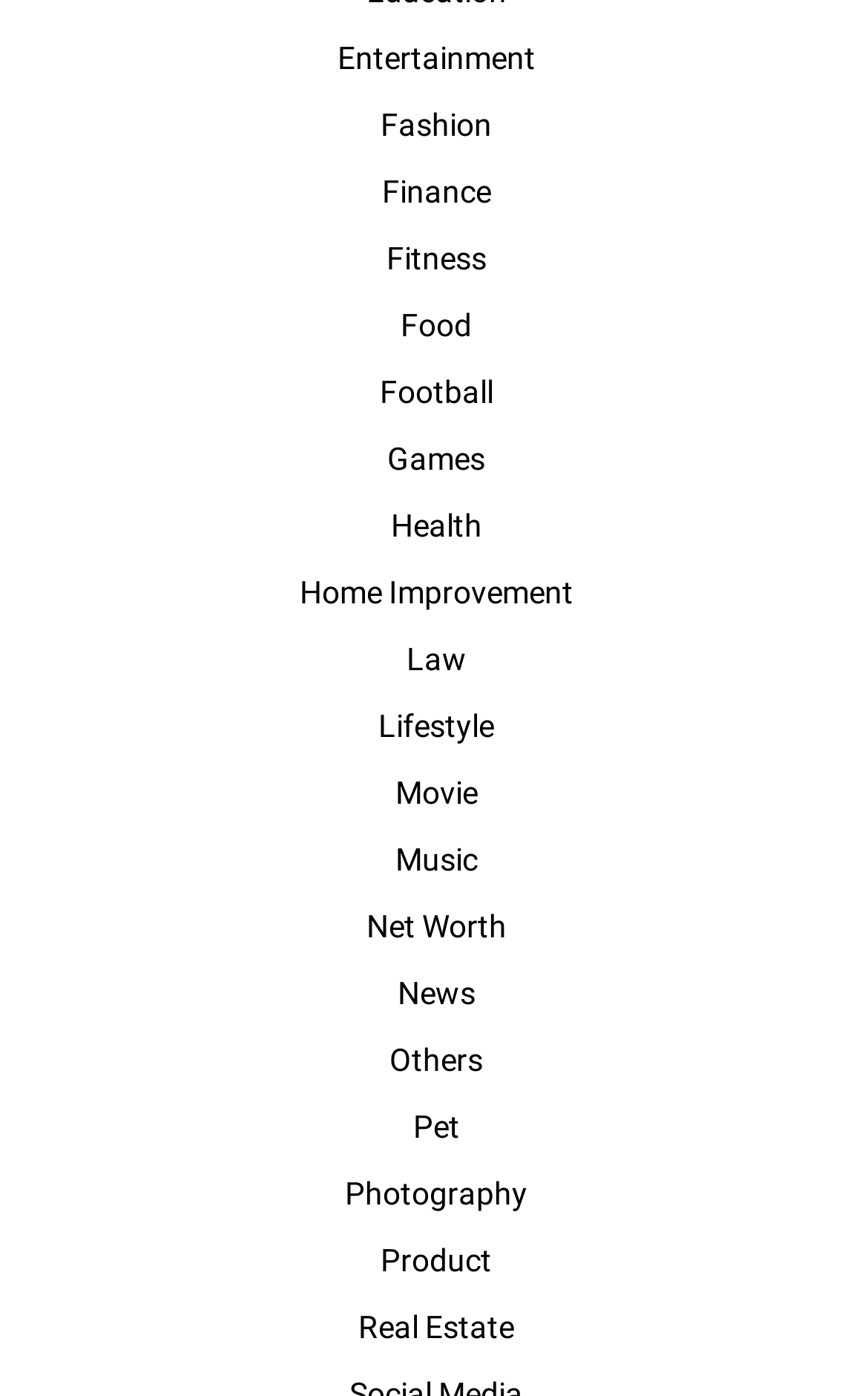Given the element description: "Fashion", predict the bounding box coordinates of this UI element. The coordinates must be four float numbers between 0 and 1, given as [left, top, right, bottom].

[0.051, 0.066, 0.949, 0.114]